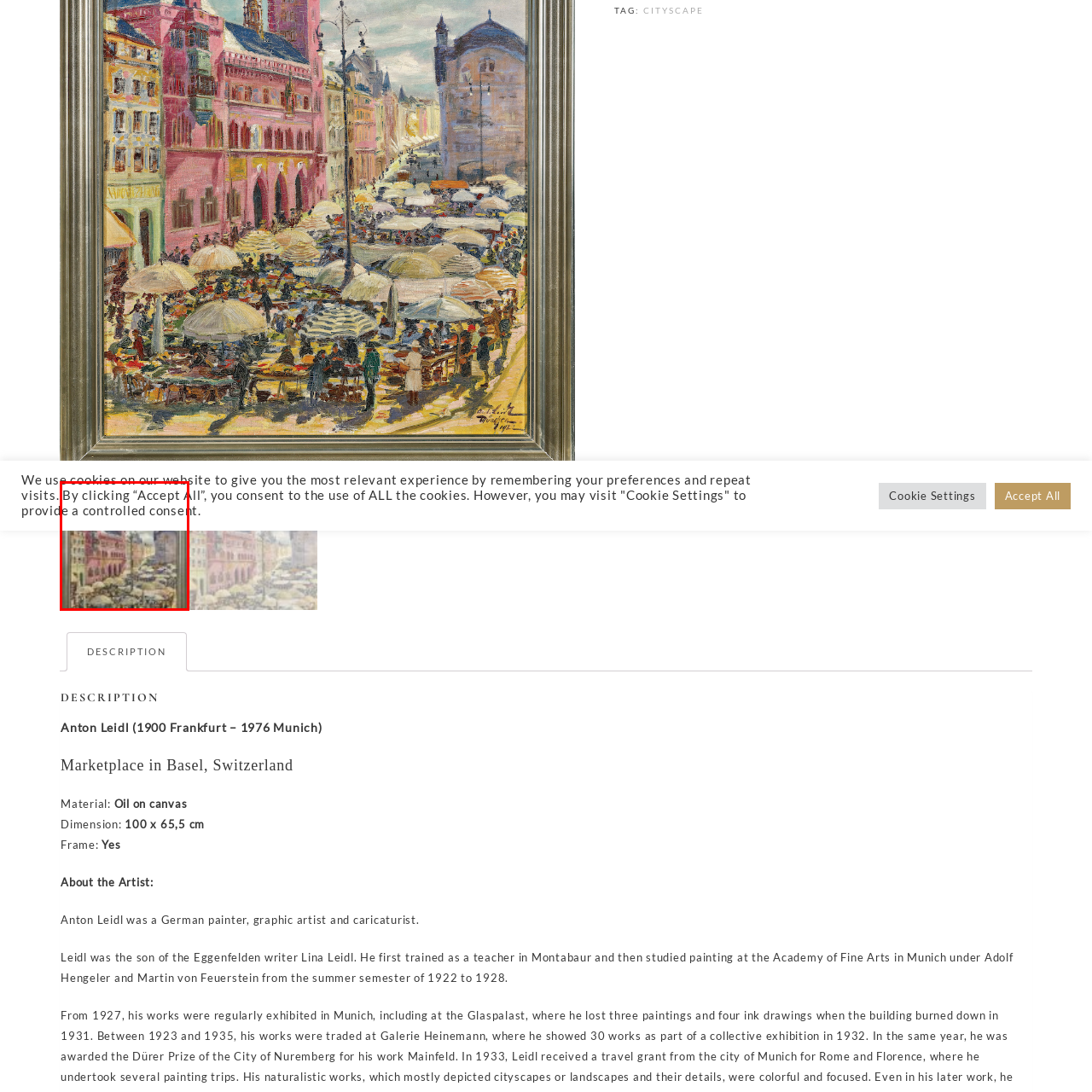What is the size of the painting?
Study the image surrounded by the red bounding box and answer the question comprehensively, based on the details you see.

The caption provides the dimensions of the painting, which is 100 cm in length and 65.5 cm in width, indicating the scale of the artwork.